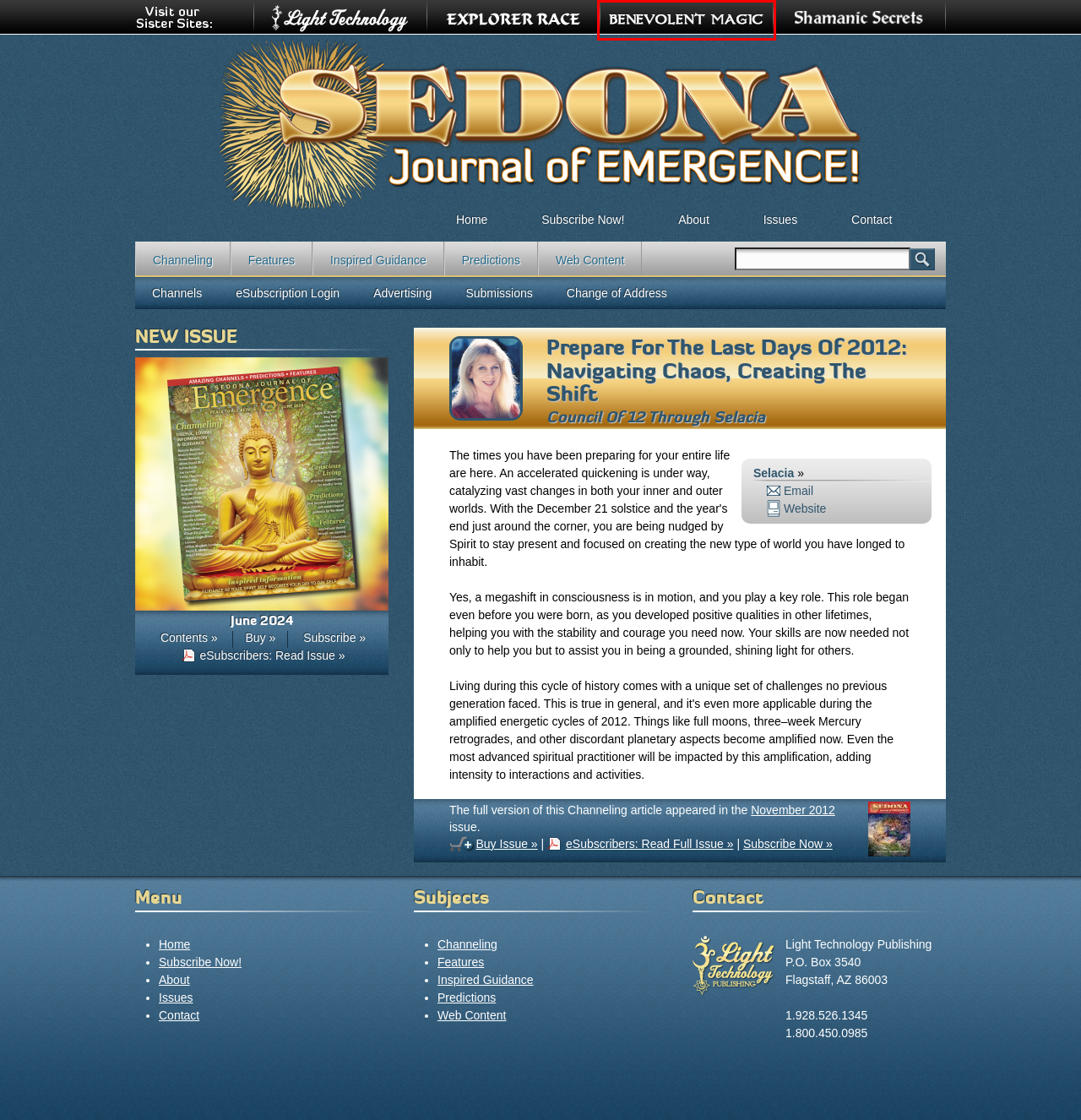You have a screenshot of a webpage with a red bounding box around an element. Select the webpage description that best matches the new webpage after clicking the element within the red bounding box. Here are the descriptions:
A. Sedona Journal of Emergence June 2024 | Light Technology Publishing
B. Communication for Transformation
C. User account | Light Technology Publishing
D. Change of Address | Light Technology Publishing
E. Benevolent Magic & Living Prayer - Ancient Secrets of Feminine Science
F. Shamanic Secrets Book Series - Light Technology Publishing
G. Light Technology Publishing | Light Technology Publishing
H. Sedona Journal of Emergence November 2012 | Light Technology Publishing

E